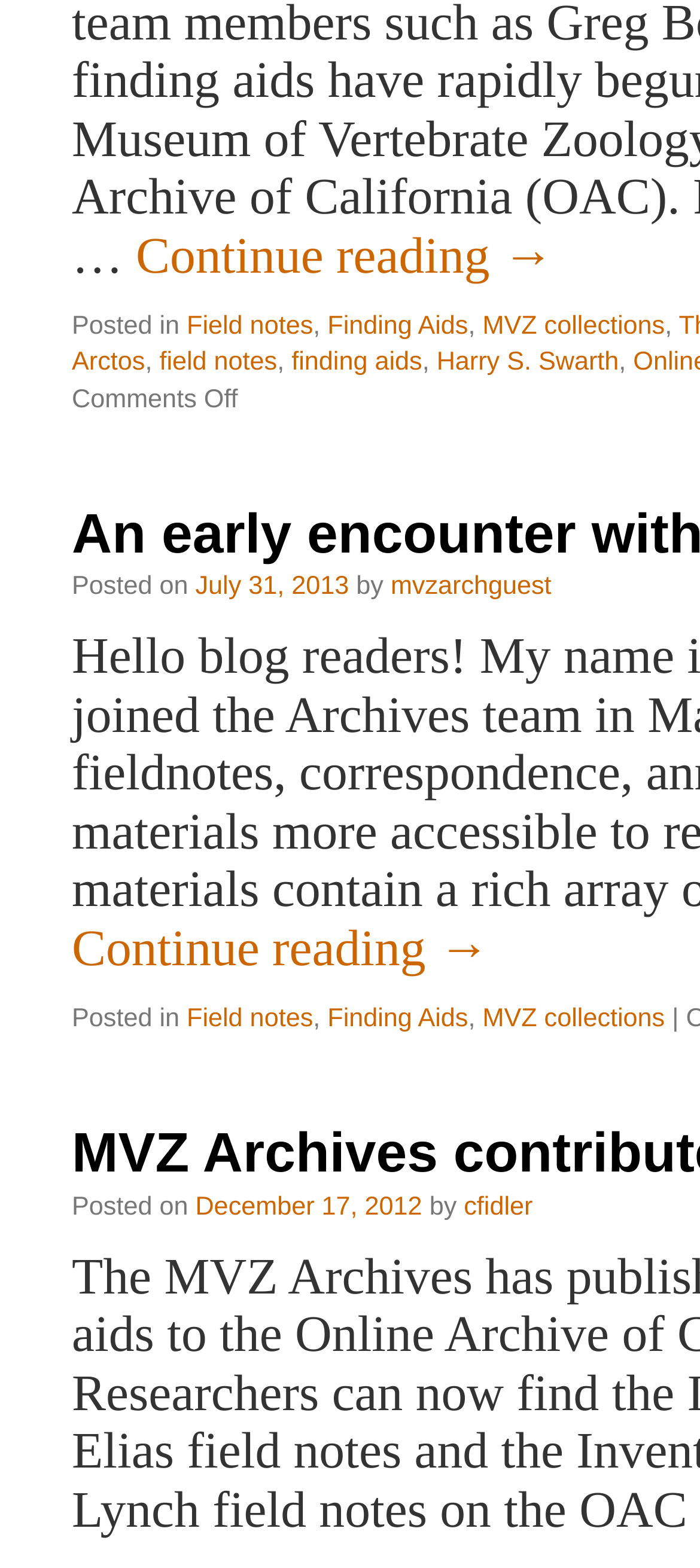Who is the author of the post dated December 17, 2012?
Refer to the image and give a detailed response to the question.

The author of the post dated December 17, 2012 is 'cfidler' as indicated by the link 'cfidler' next to the text 'by'.